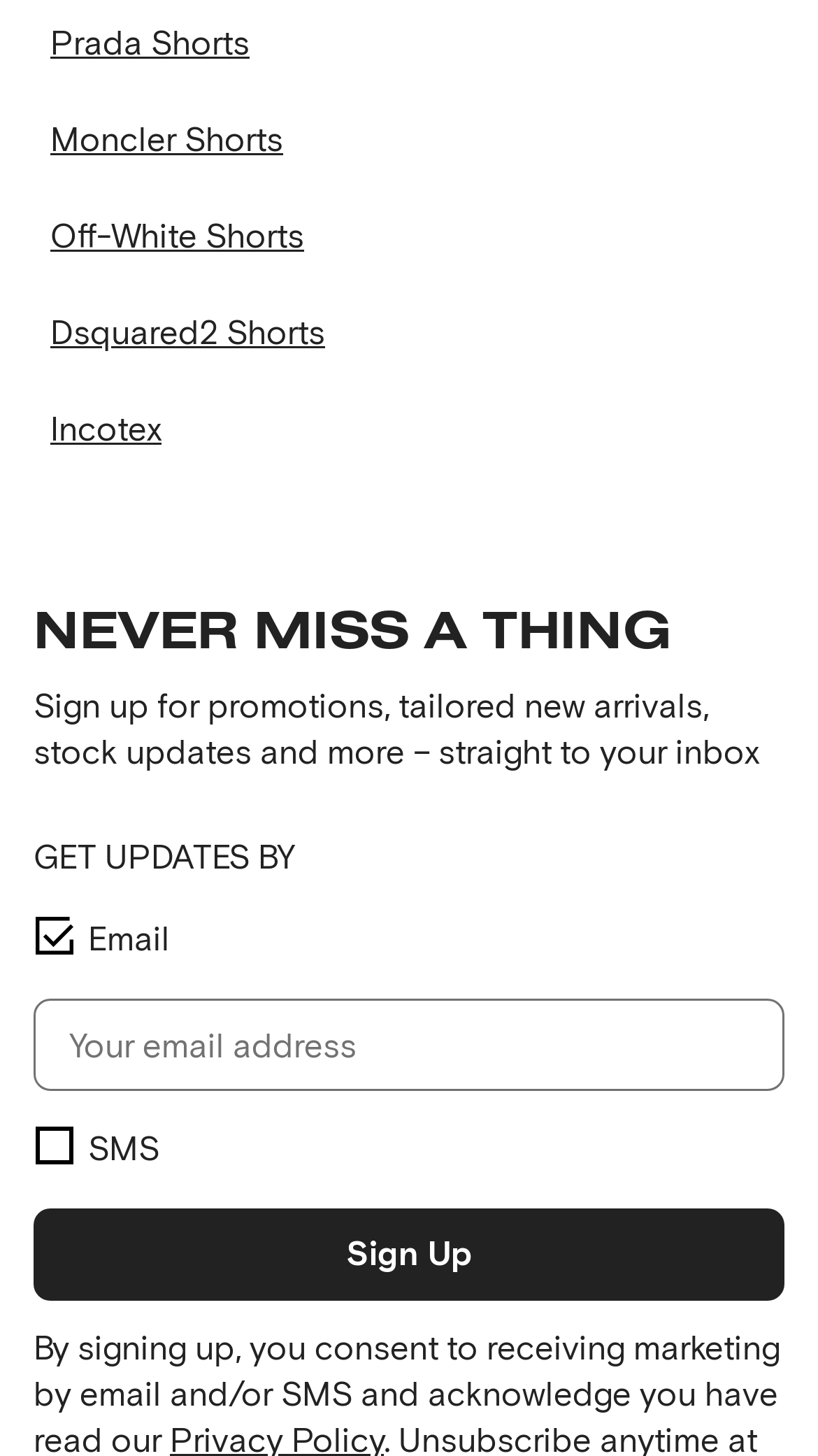Locate the UI element described as follows: "Highlights". Return the bounding box coordinates as four float numbers between 0 and 1 in the order [left, top, right, bottom].

None